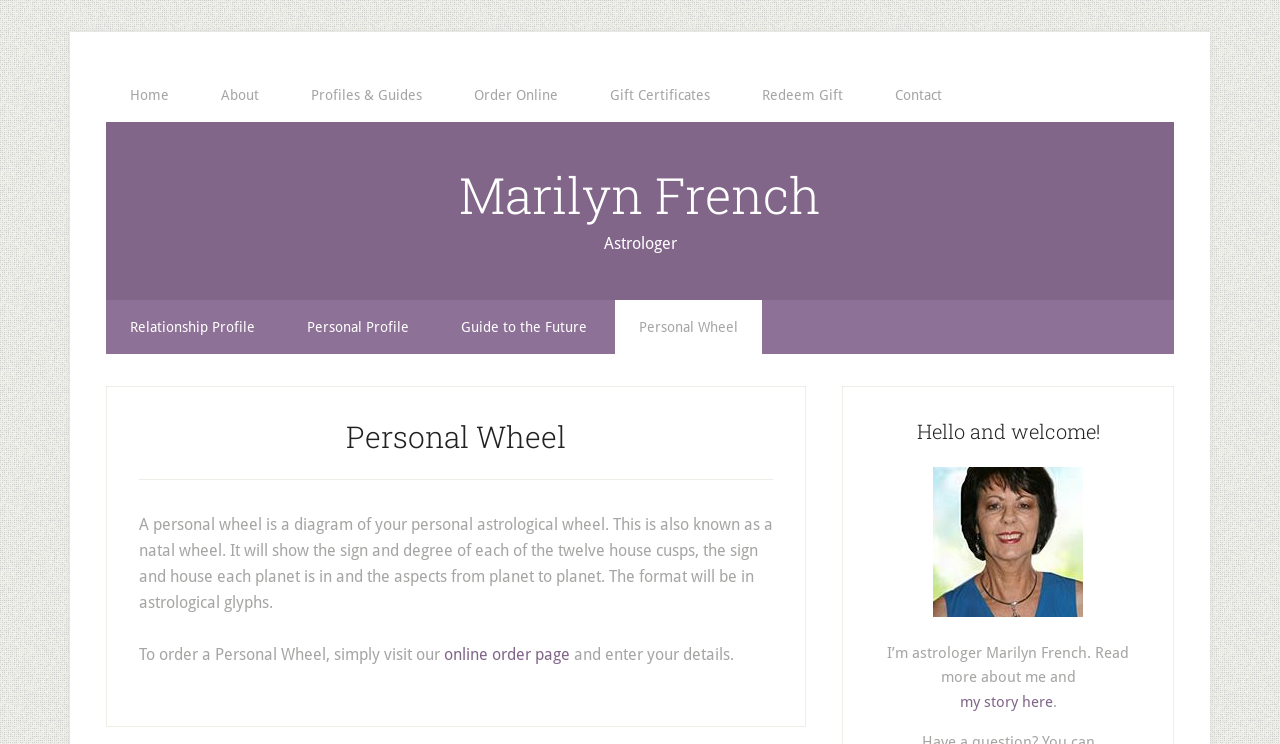Utilize the information from the image to answer the question in detail:
What does the personal wheel show?

The personal wheel shows the sign and degree of each of the twelve house cusps, the sign and house each planet is in, and the aspects from planet to planet, as stated in the webpage.